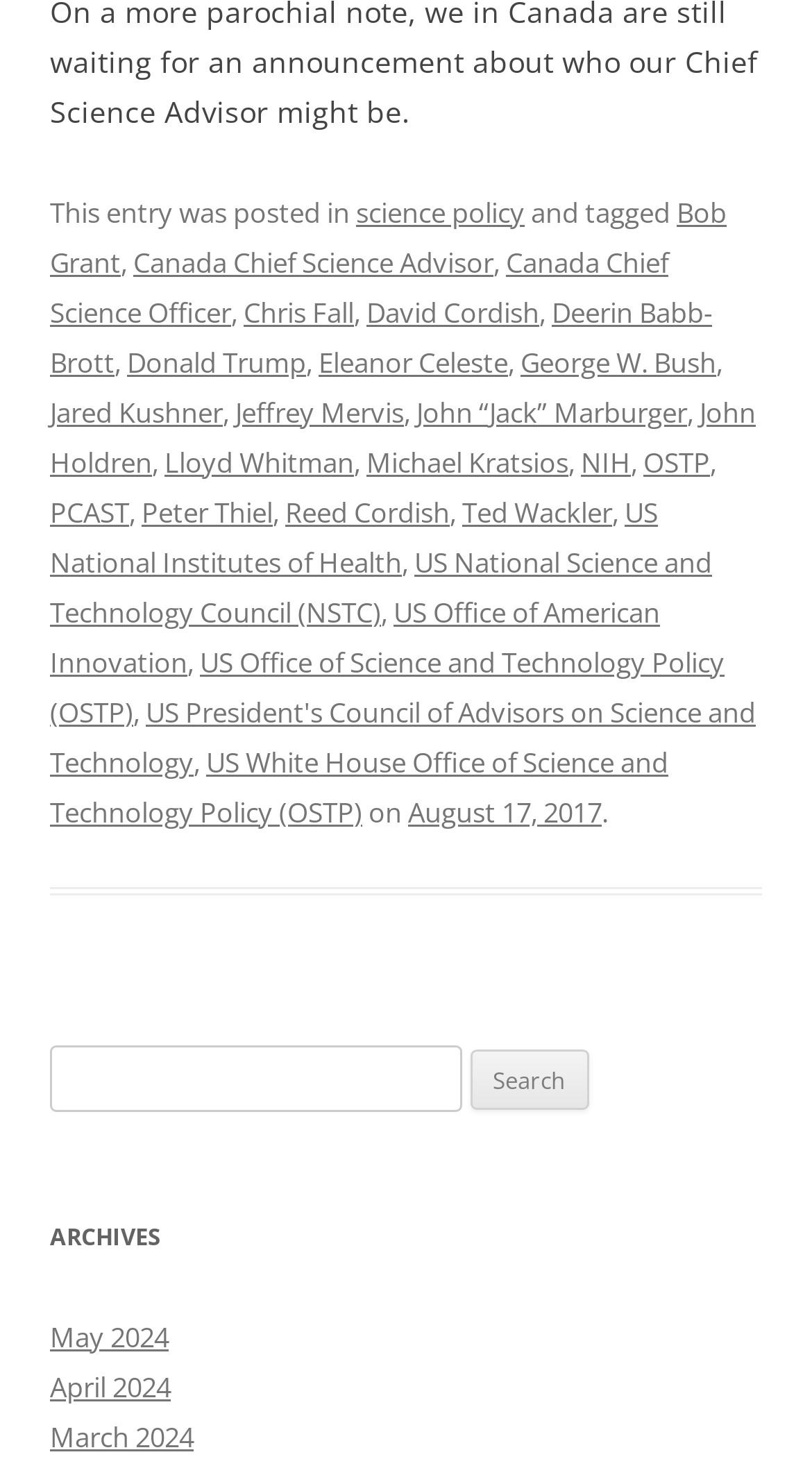Please identify the bounding box coordinates of the region to click in order to complete the task: "Click on the link 'US President's Council of Advisors on Science and Technology'". The coordinates must be four float numbers between 0 and 1, specified as [left, top, right, bottom].

[0.062, 0.469, 0.931, 0.529]